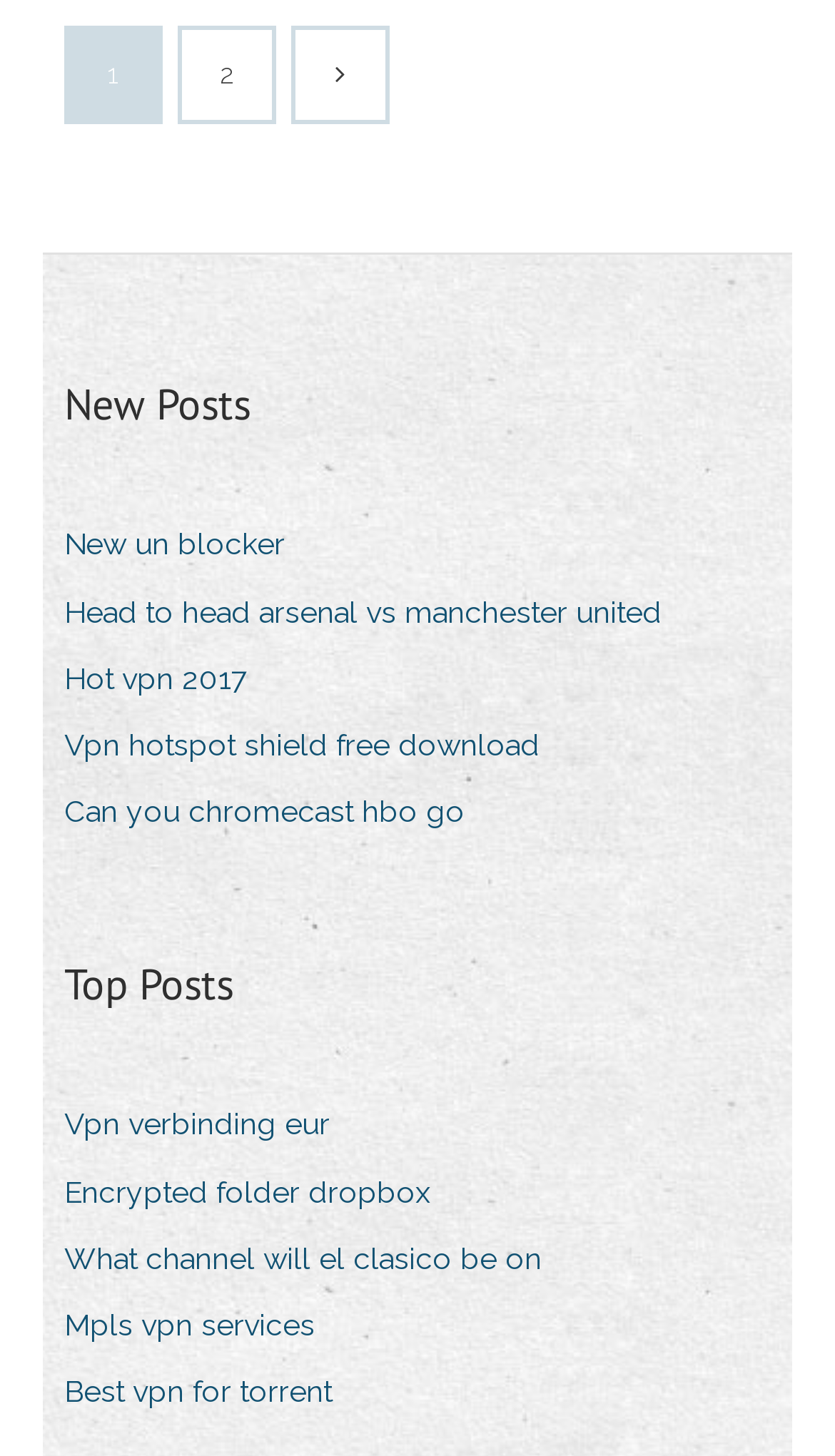How many links are there in the 'New Posts' section?
From the screenshot, supply a one-word or short-phrase answer.

5